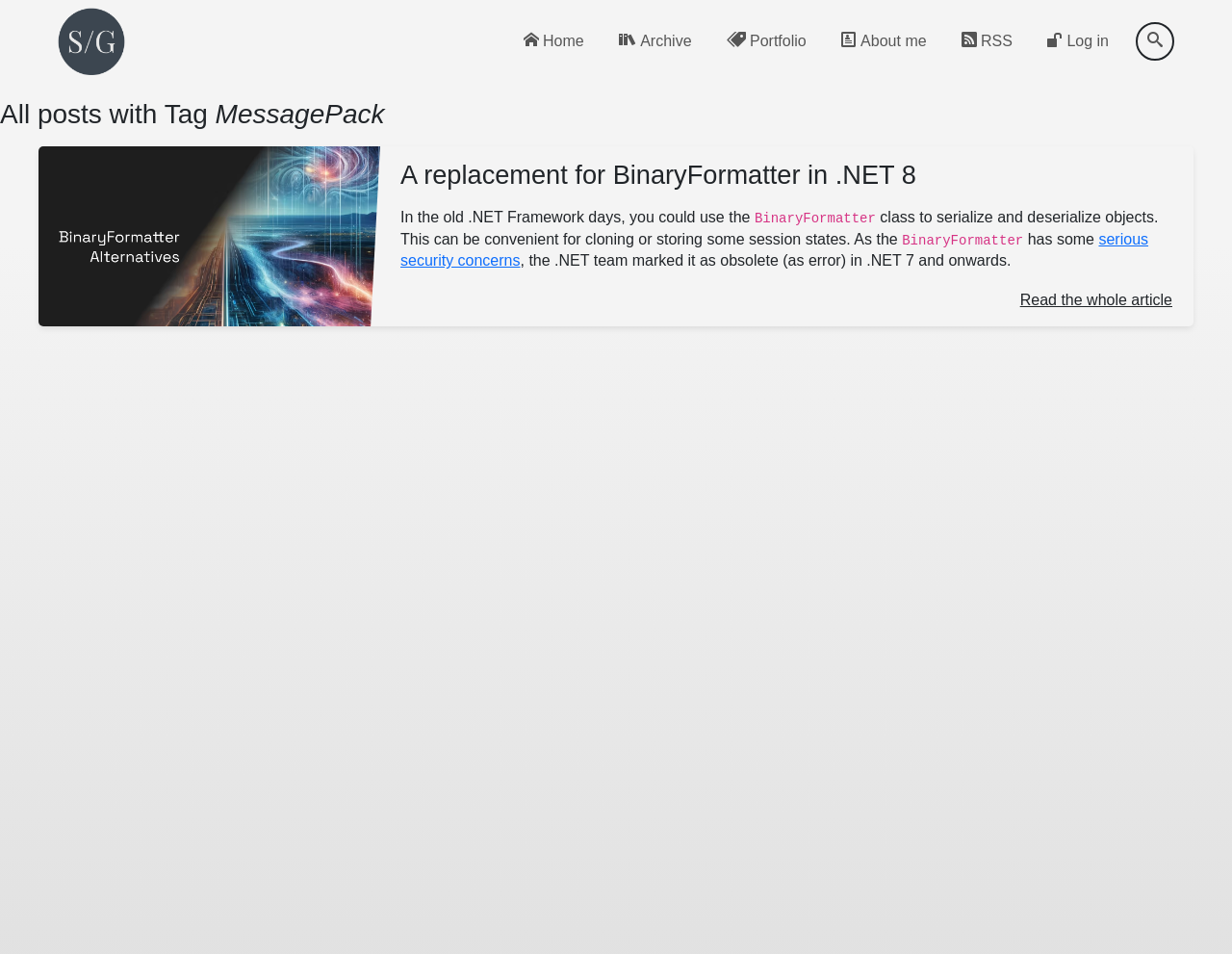Construct a comprehensive description capturing every detail on the webpage.

The webpage is a search result page for the tag "MessagePack". At the top left, there is a brand logo image with a link. Next to it, there are several navigation links, including "Home", "Archive", "Portfolio", "About me", "RSS", and "Log in", which are aligned horizontally. On the right side of the navigation links, there is a search submit button.

Below the navigation links, there is a main content area. At the top of this area, there is a heading that reads "All posts with Tag MessagePack". Below the heading, there is an article section that takes up most of the main content area. The article section contains a preview image on the left side, and on the right side, there is a heading that reads "A replacement for BinaryFormatter in .NET 8". Below the heading, there are several paragraphs of text that discuss the topic of BinaryFormatter in .NET. The text includes a link to "serious security concerns" and another link to read the whole article.